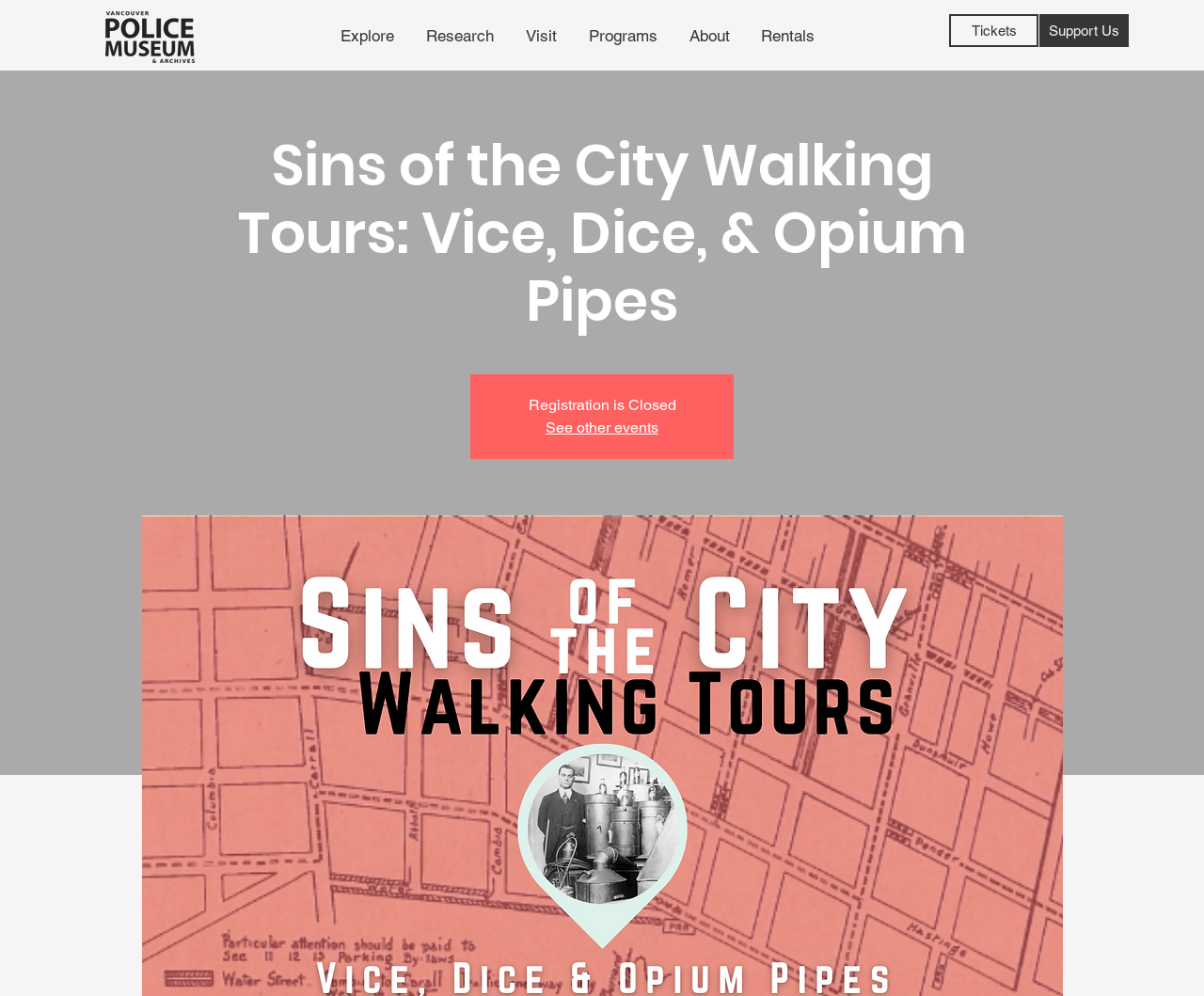Please determine the bounding box coordinates for the UI element described as: "See other events".

[0.453, 0.42, 0.547, 0.438]